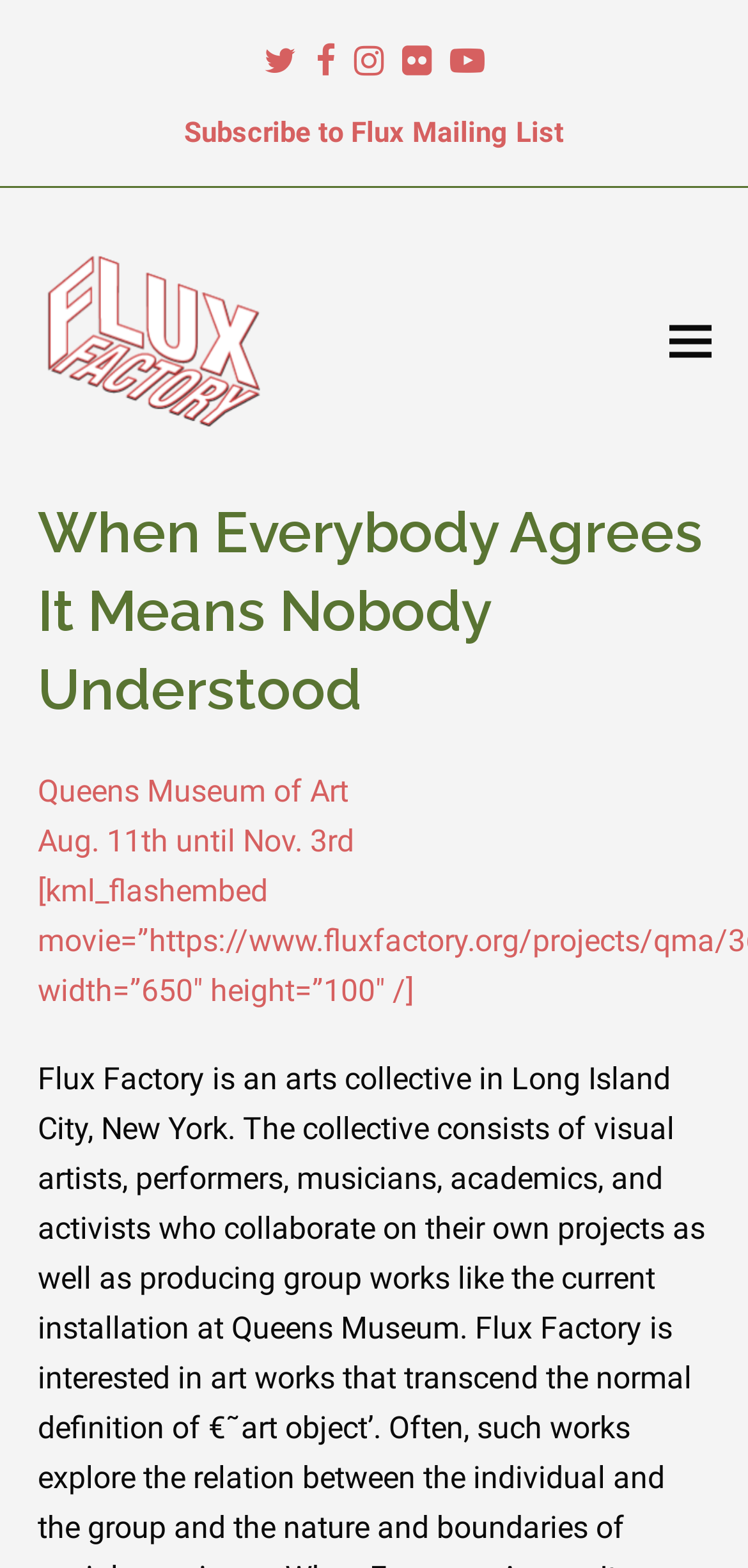Create an in-depth description of the webpage, covering main sections.

The webpage is titled "When Everybody Agrees It Means Nobody Understood – Flux Factory". At the top, there are five social media links, namely Twitter, Facebook, Instagram, Flickr, and YouTube, aligned horizontally and positioned near the top of the page. 

Below the social media links, there is a link to "Subscribe to Flux Mailing List" located roughly in the middle of the top section. 

To the left of the social media links, there is a table layout containing a link to "Flux Factory" with an accompanying image of the same name. The image and link are positioned near the top-left corner of the page.

On the top-right corner, there is a button to "Toggle mobile menu" which is currently not expanded. 

Below the top section, there is a header section that spans the entire width of the page, containing a heading with the same title as the webpage, "When Everybody Agrees It Means Nobody Understood".